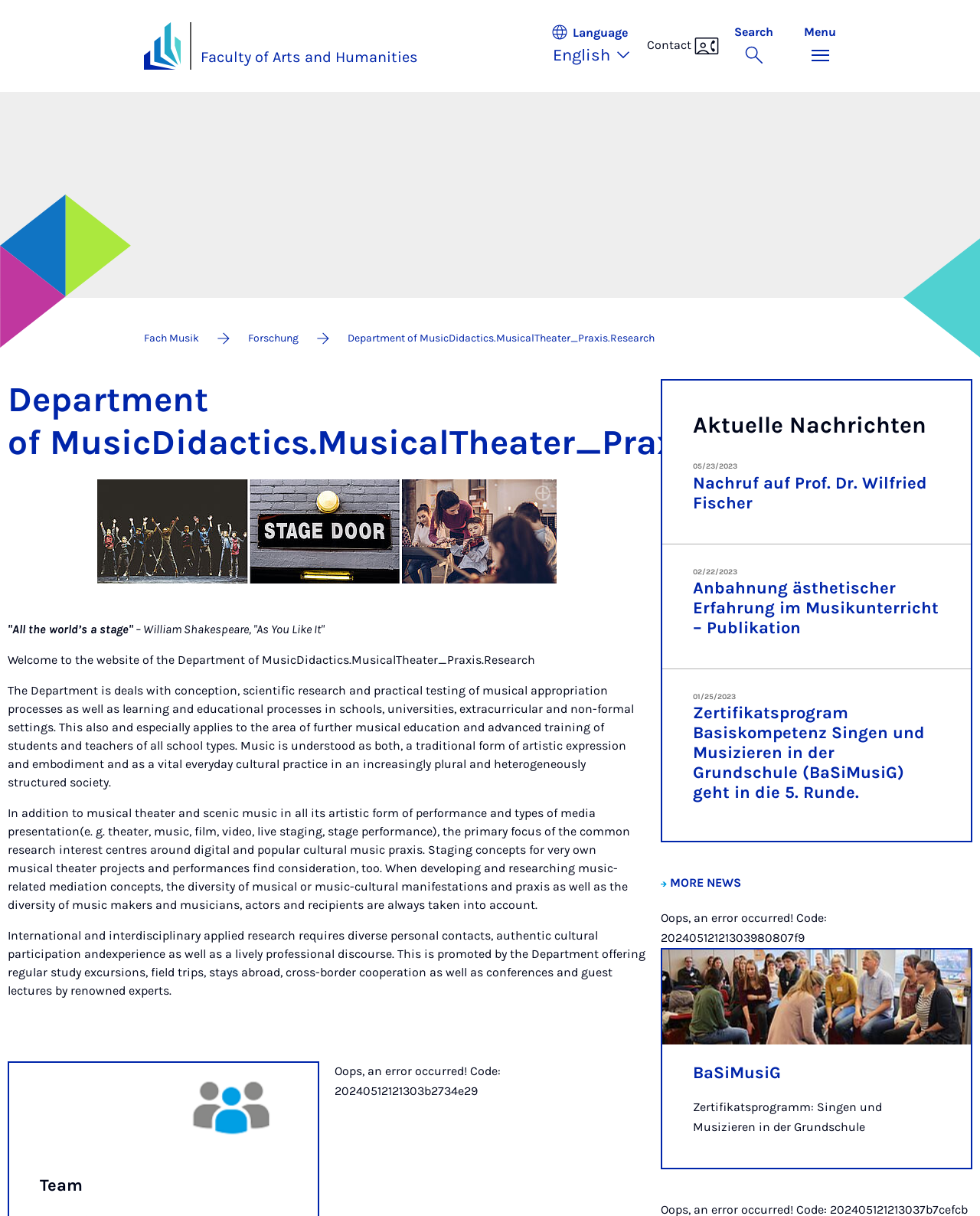Specify the bounding box coordinates of the element's region that should be clicked to achieve the following instruction: "Toggle the search bar". The bounding box coordinates consist of four float numbers between 0 and 1, in the format [left, top, right, bottom].

[0.734, 0.02, 0.805, 0.055]